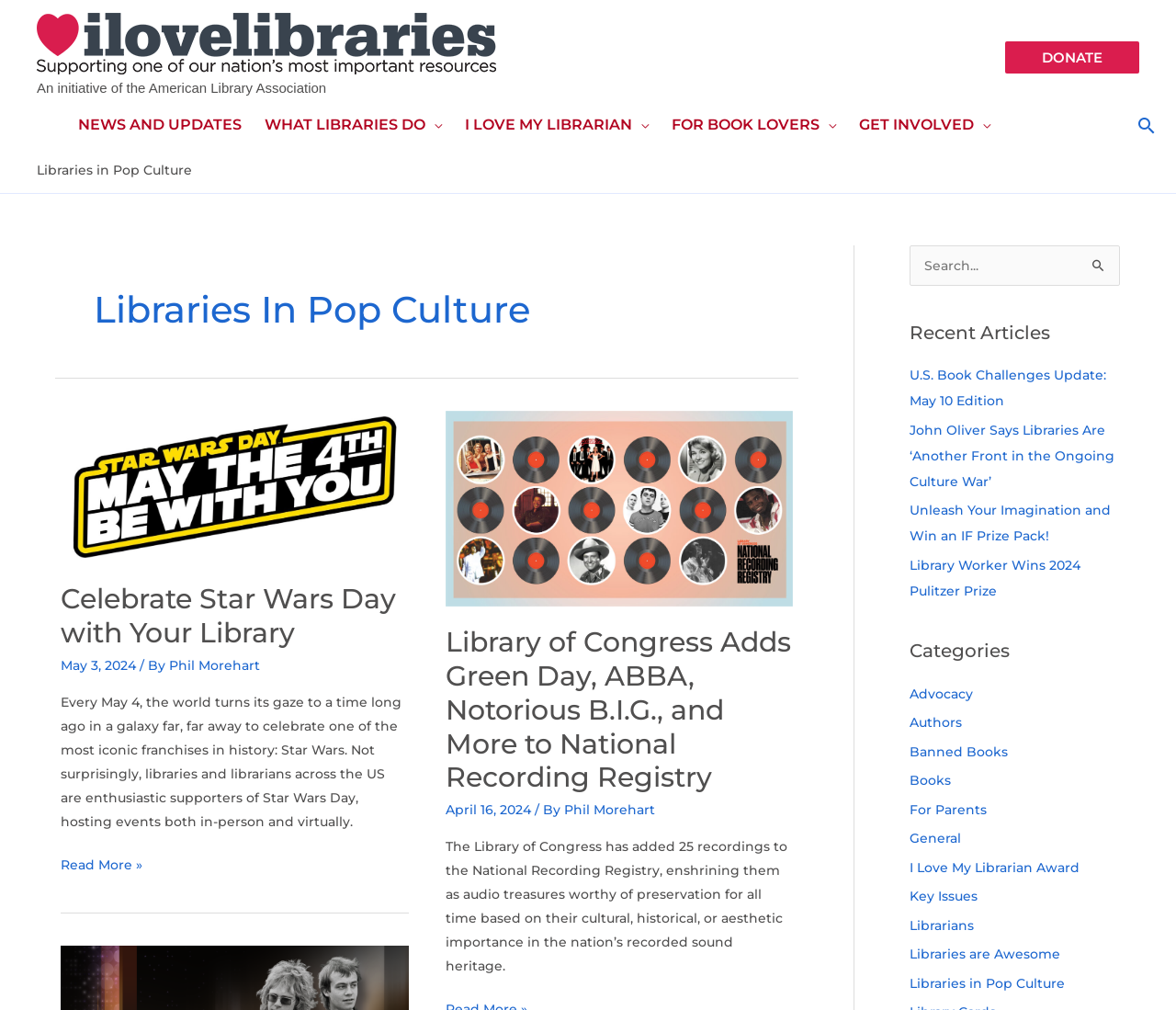What is the date of the article 'Celebrate Star Wars Day with Your Library'?
Can you provide an in-depth and detailed response to the question?

I found the text 'May 3, 2024' under the article 'Celebrate Star Wars Day with Your Library', which indicates the date of the article.